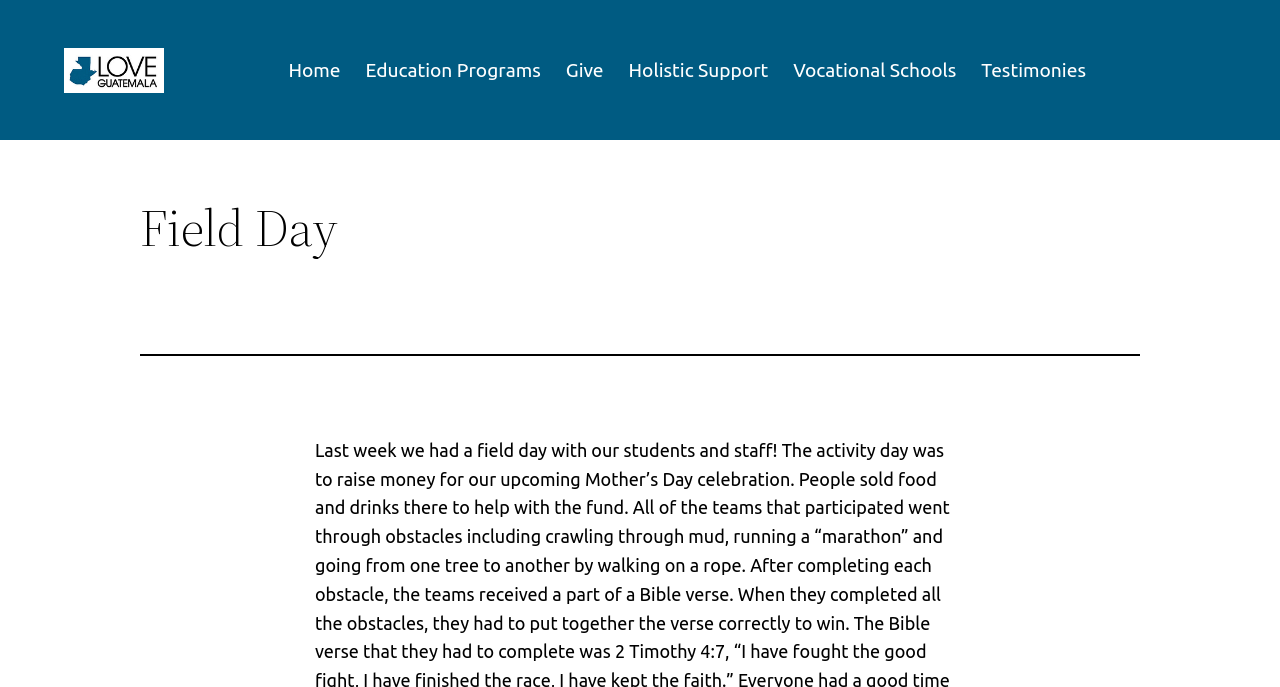What is the purpose of the field day?
Using the image, respond with a single word or phrase.

Raise money